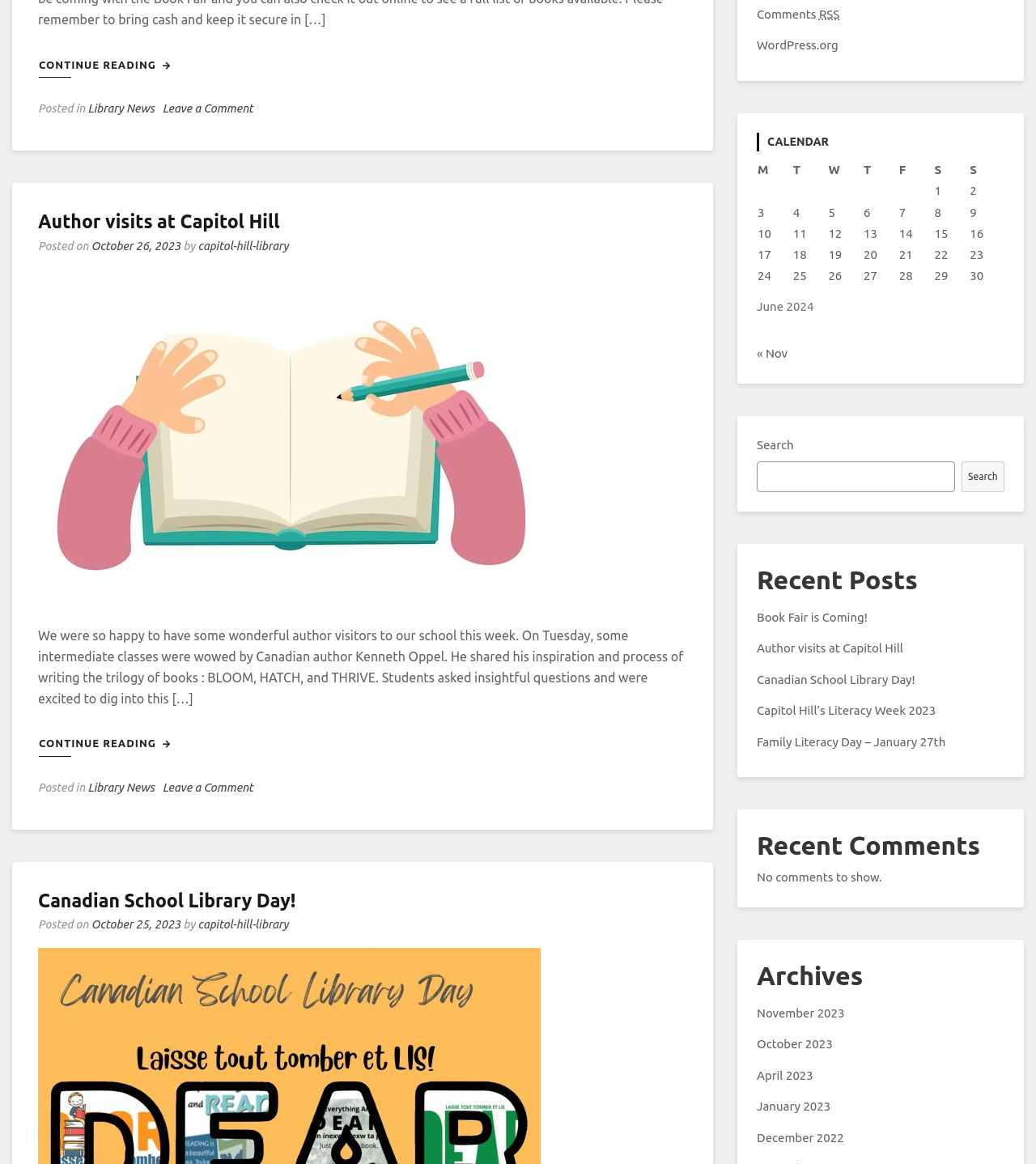What is the purpose of the calendar table?
Your answer should be a single word or phrase derived from the screenshot.

To display dates in June 2024